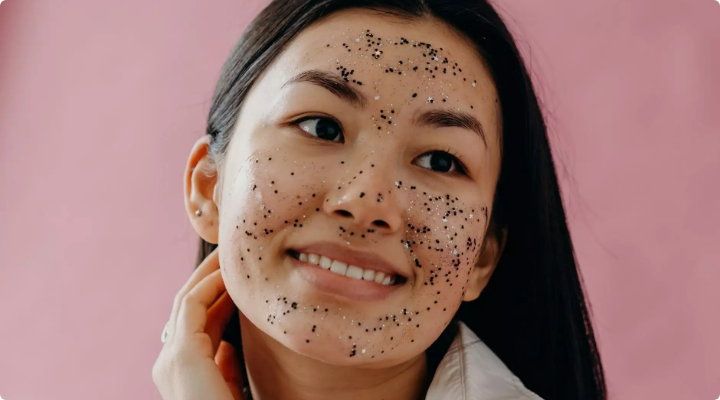Elaborate on the image with a comprehensive description.

The image features a woman with a glowing smile, showcasing her face adorned with a black exfoliating scrub, highlighting an emphasis on skincare. She appears relaxed and content, touching her neck with one hand while her long, dark hair falls gracefully to one side. The backdrop is a soft pink, creating a warm and inviting atmosphere that complements her radiant skin. This visual conveys the theme of self-care and the benefits of treatments like dermaplaning, which aims to enhance skin texture and promote a youthful appearance. The overall vibe is rejuvenating, elegant, and focused on achieving beautiful, healthy skin.